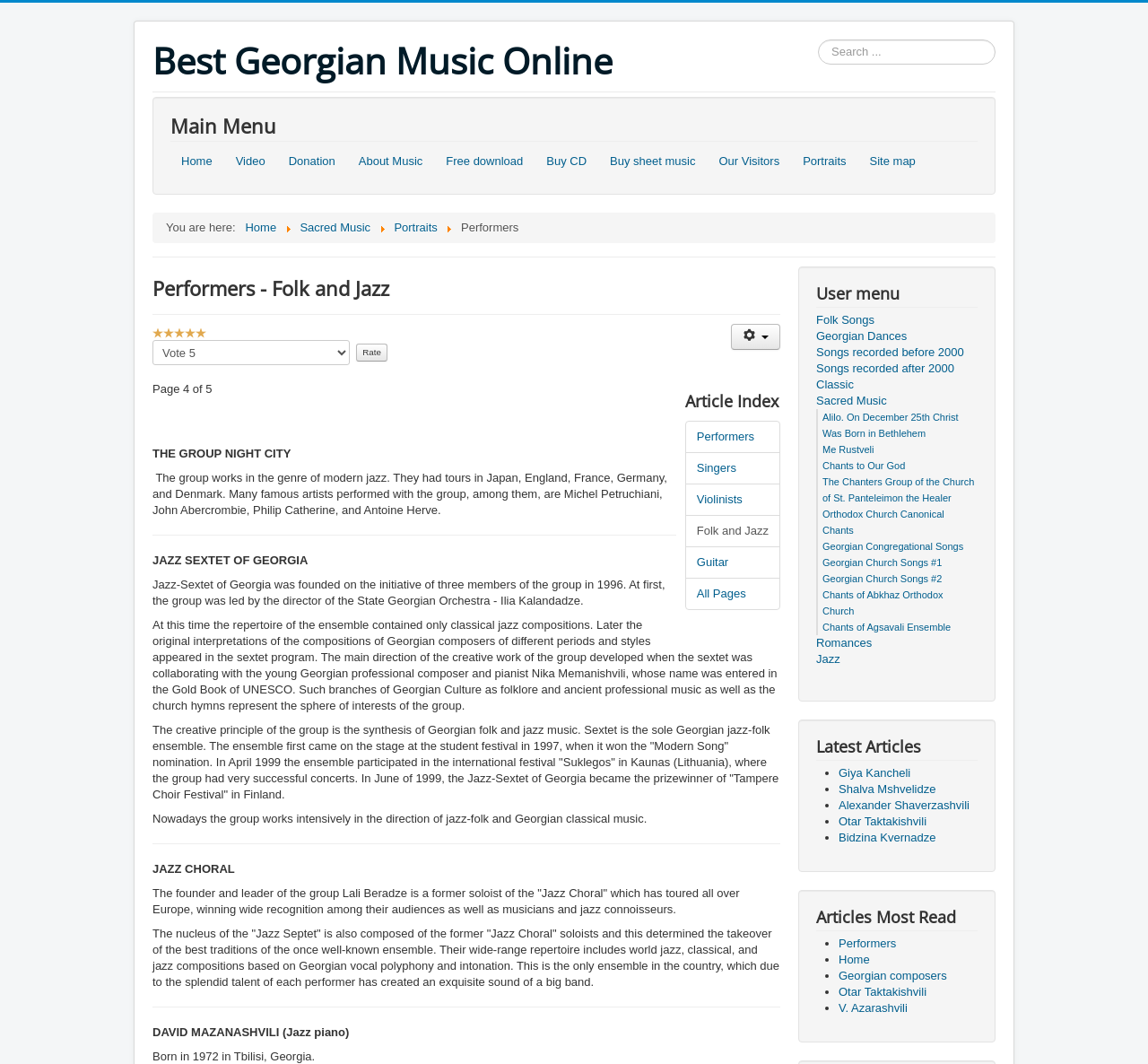Please identify the bounding box coordinates of the element's region that should be clicked to execute the following instruction: "View the article about Jazz Sextet of Georgia". The bounding box coordinates must be four float numbers between 0 and 1, i.e., [left, top, right, bottom].

[0.133, 0.52, 0.268, 0.533]